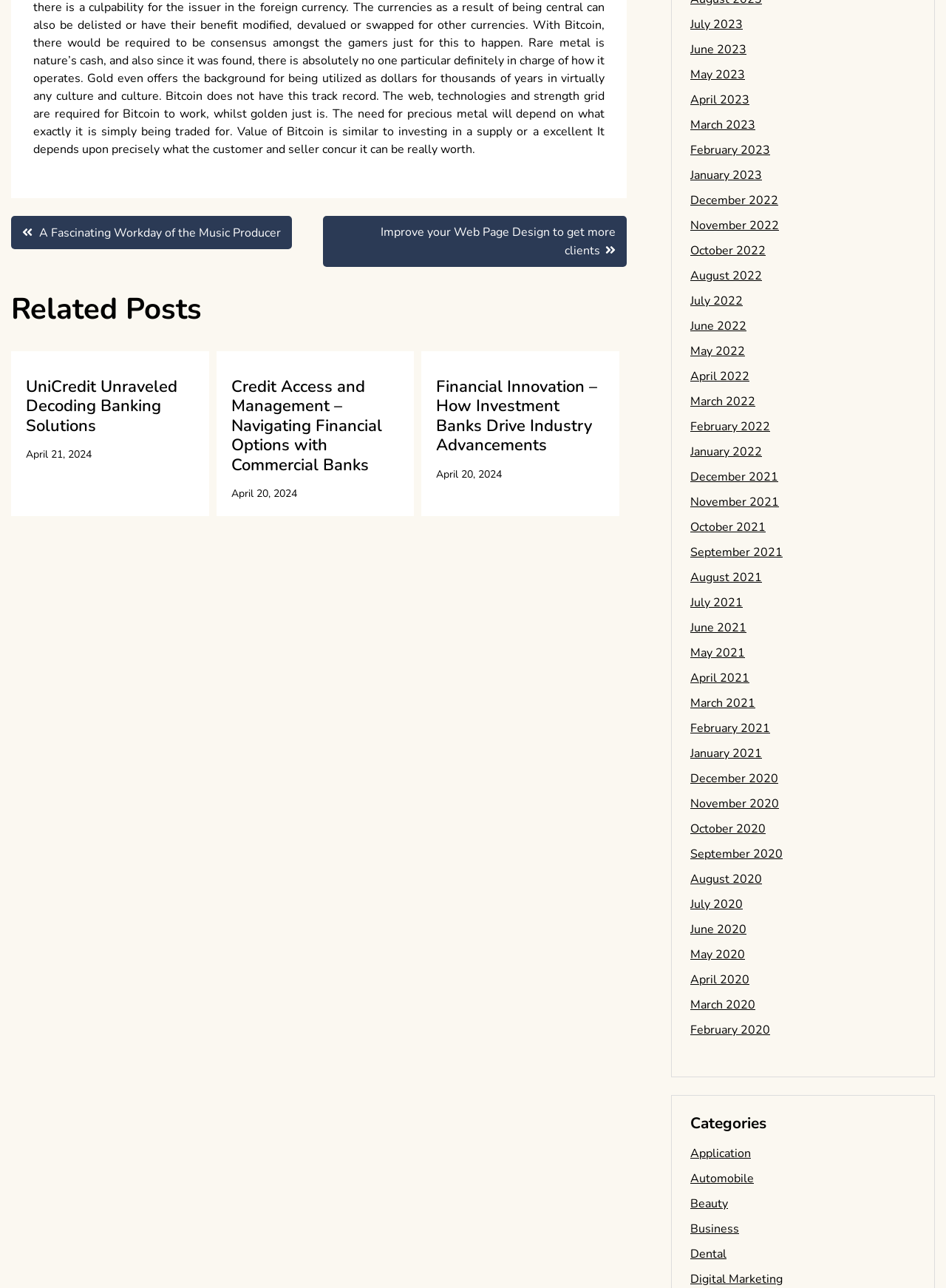How many links are there in the 'Posts' navigation?
Using the image, answer in one word or phrase.

2